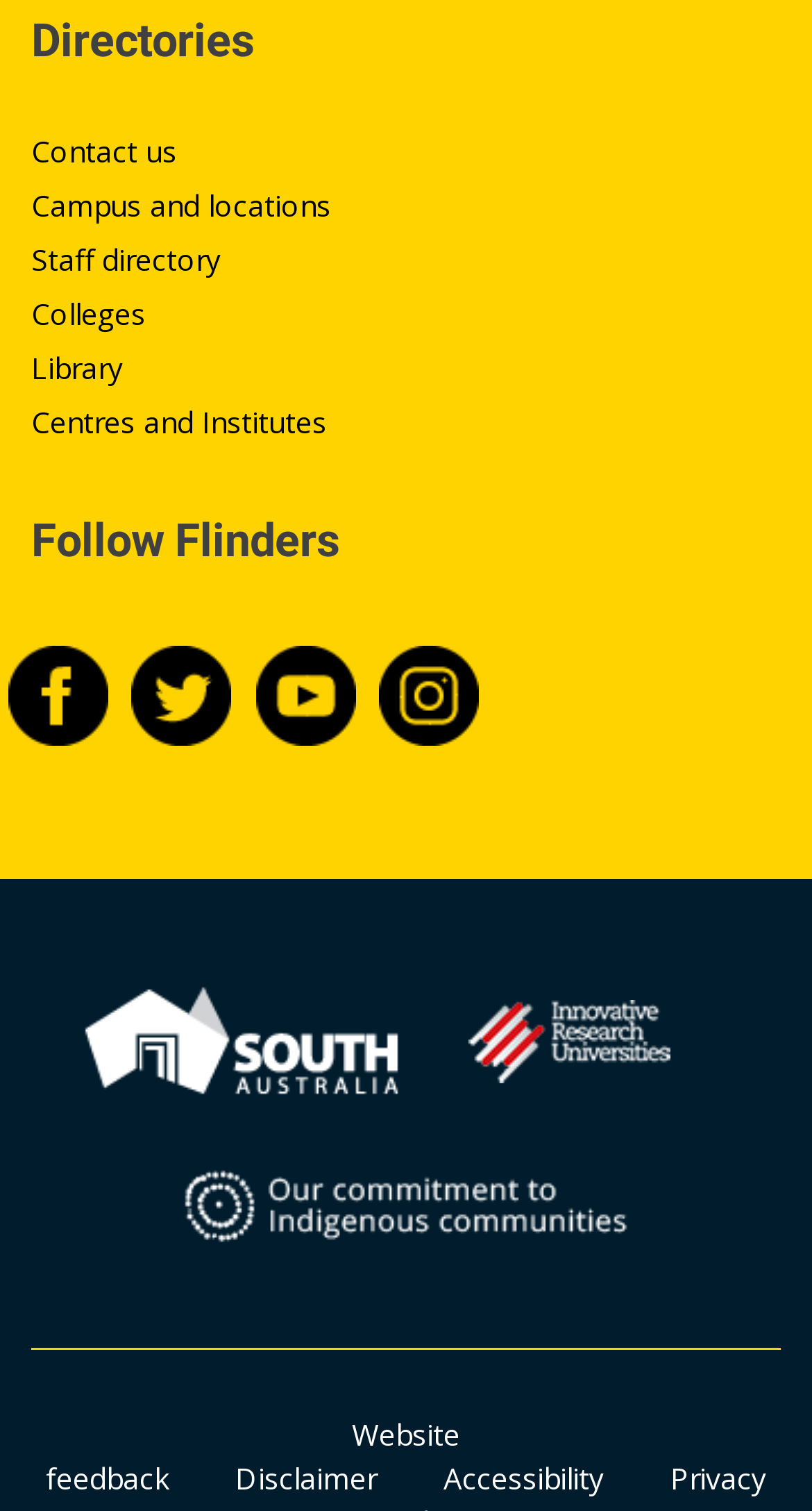Find the bounding box coordinates for the area that should be clicked to accomplish the instruction: "View Disclaimer".

[0.29, 0.966, 0.464, 0.992]